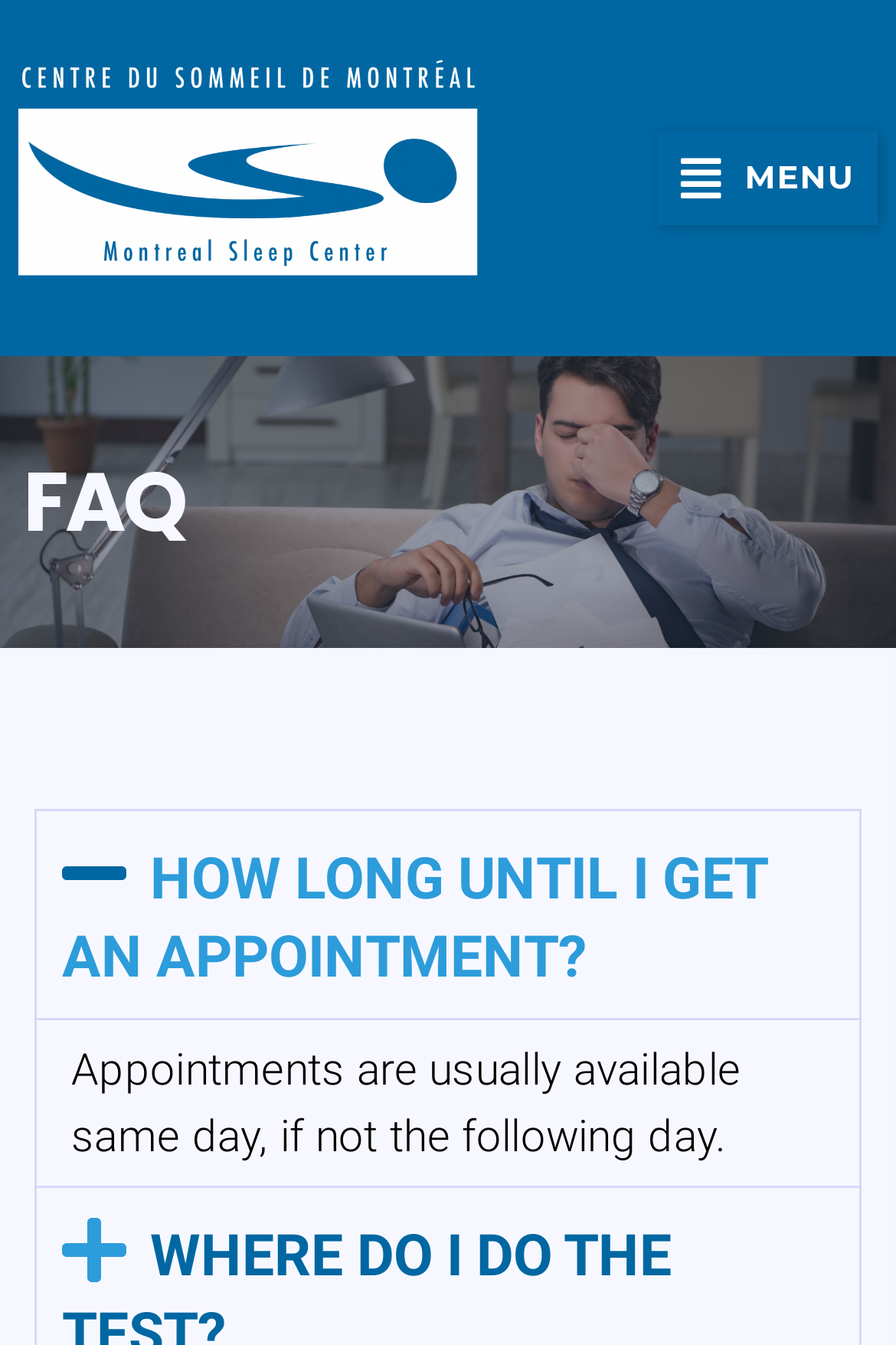Write an elaborate caption that captures the essence of the webpage.

The webpage is about the FAQ section of the Montreal Sleep Center, specifically focusing on sleeping disorders. At the top left, there is a link with no text. To the right of this link, there is a "MENU" button. Below these elements, there is a heading that reads "FAQ". 

Under the "FAQ" heading, there is a tab section with one visible tab labeled "HOW LONG UNTIL I GET AN APPOINTMENT?". This tab is currently expanded and selected. The tab contains a link with the same text as the tab label. Below the tab, there is a text paragraph that answers the question, stating "Appointments are usually available same day, if not the following day."